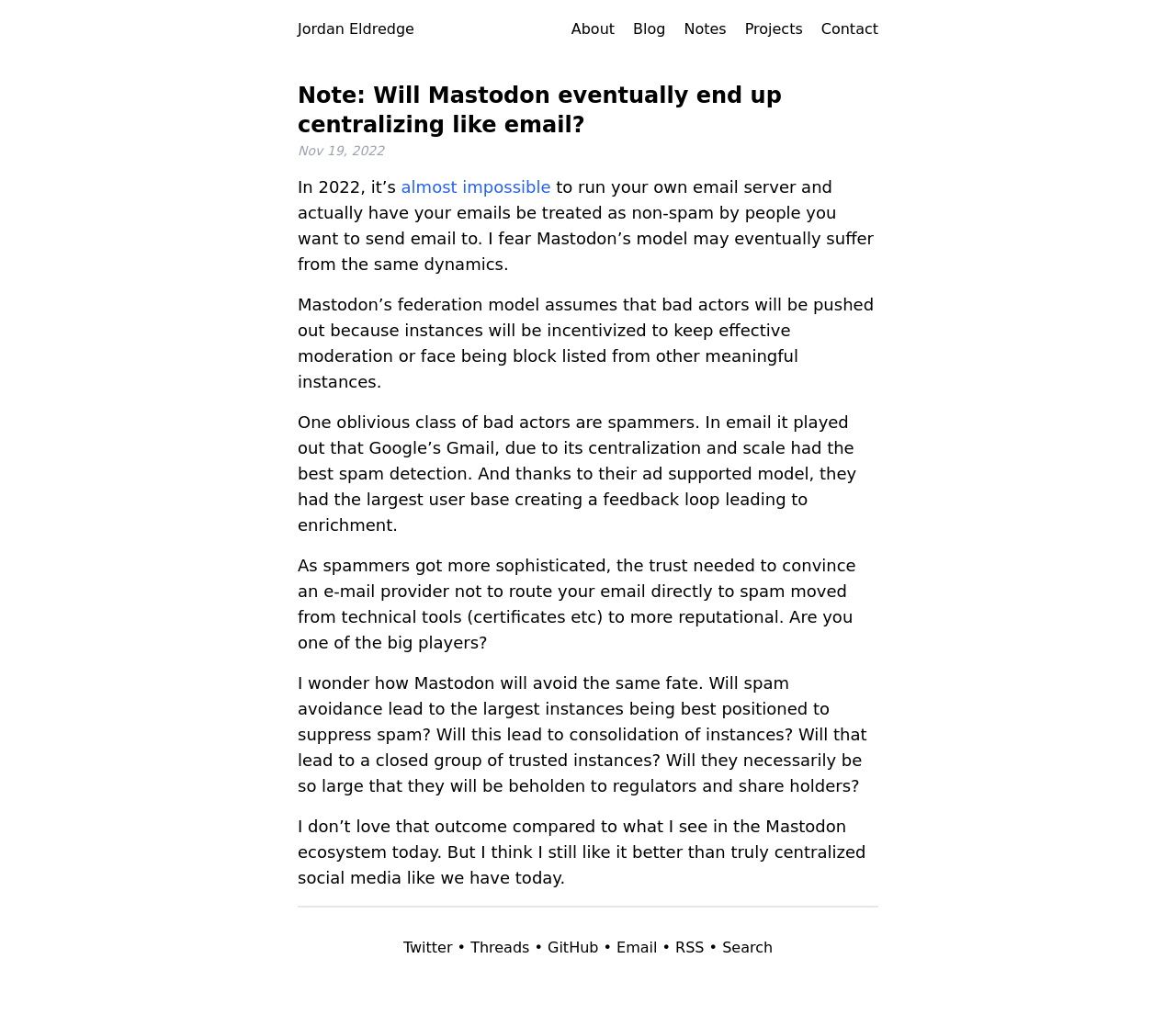What is the author's name?
Please use the visual content to give a single word or phrase answer.

Jordan Eldredge